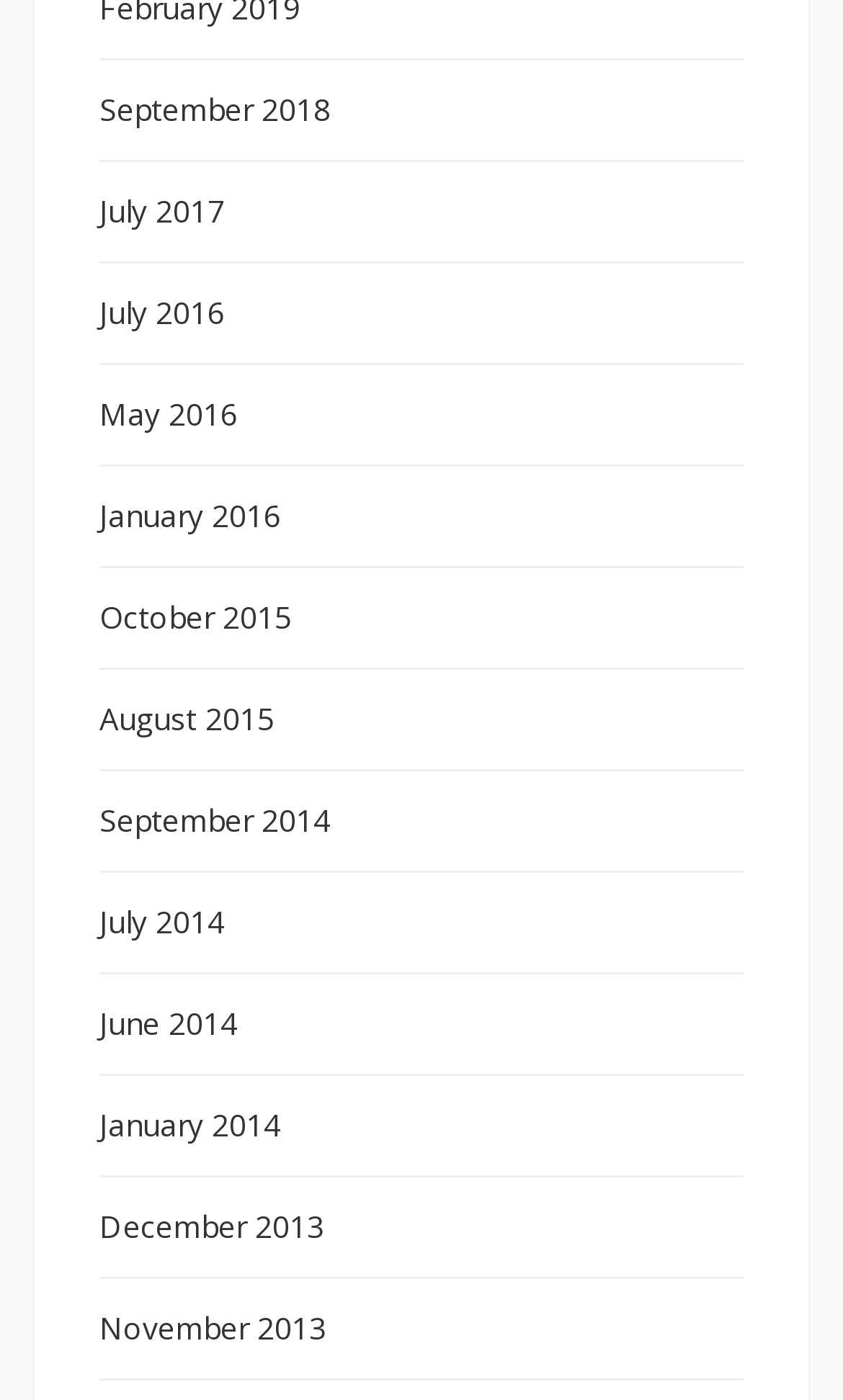Answer the question in a single word or phrase:
What is the earliest month listed on the webpage?

November 2013